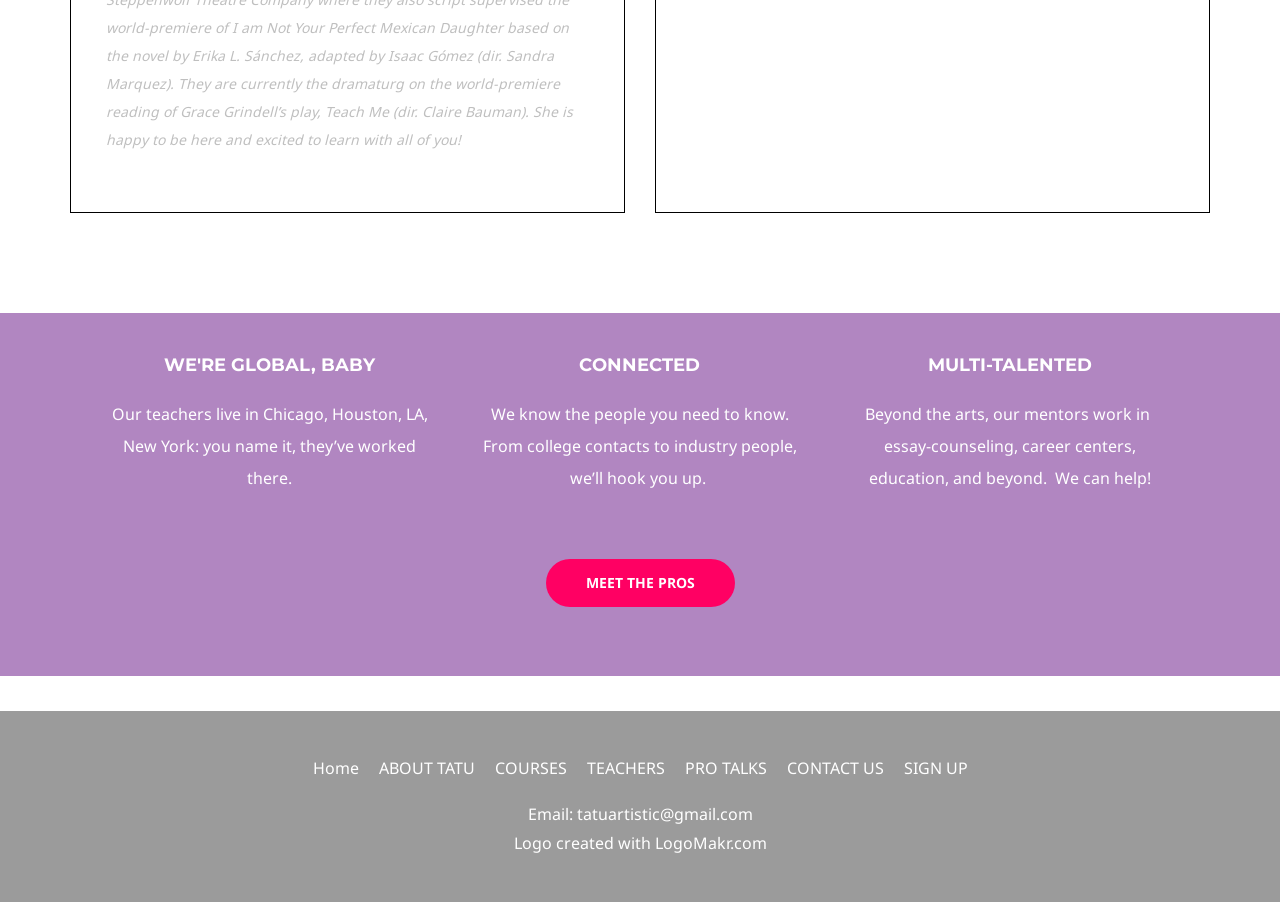Locate the bounding box coordinates of the element to click to perform the following action: 'Go to the 'ABOUT TATU' page'. The coordinates should be given as four float values between 0 and 1, in the form of [left, top, right, bottom].

[0.289, 0.839, 0.377, 0.864]